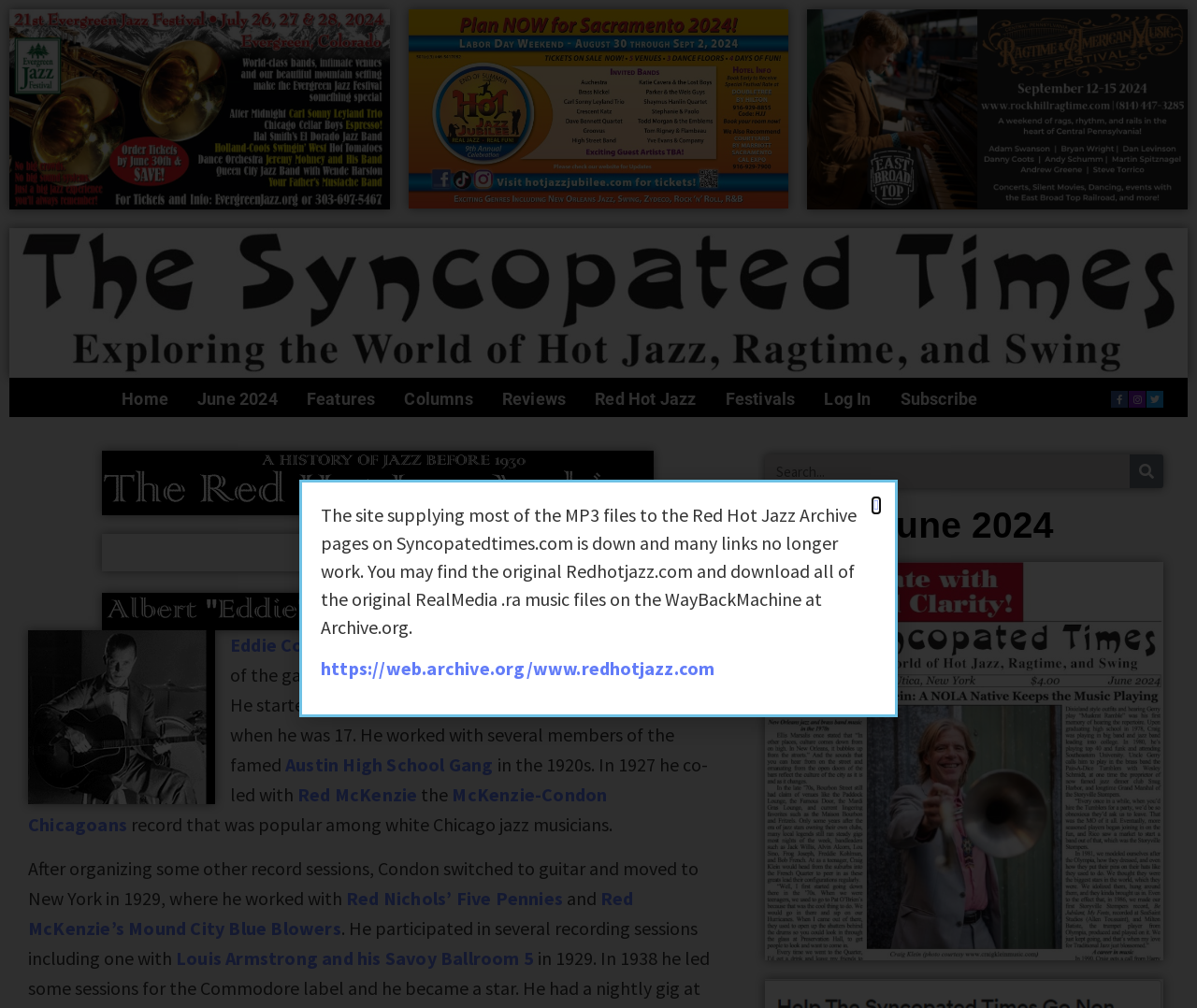Answer the following inquiry with a single word or phrase:
What is the purpose of the search box on the webpage?

to search the website